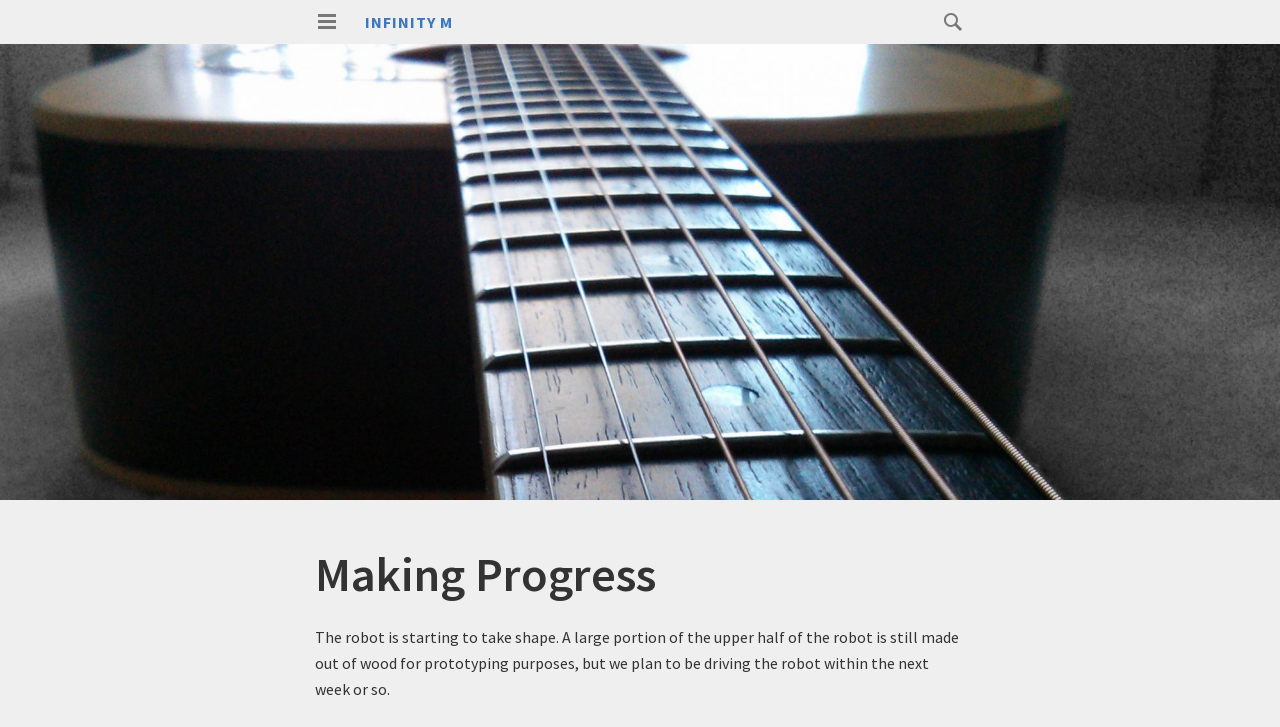Please reply with a single word or brief phrase to the question: 
What is the name of the website or project?

Infinity M